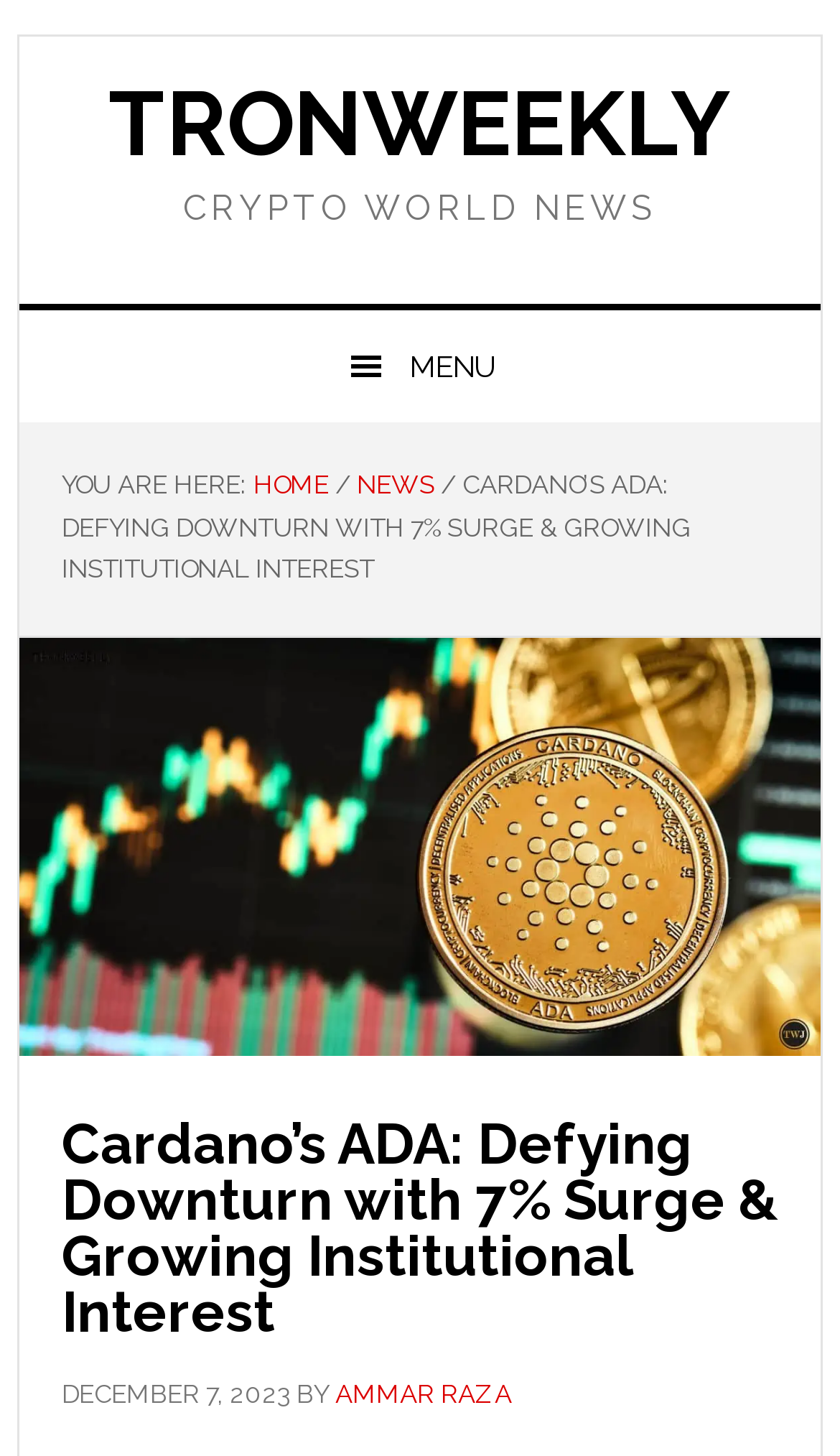What is the percentage increase in Cardano's market value?
Please provide a single word or phrase answer based on the image.

7%